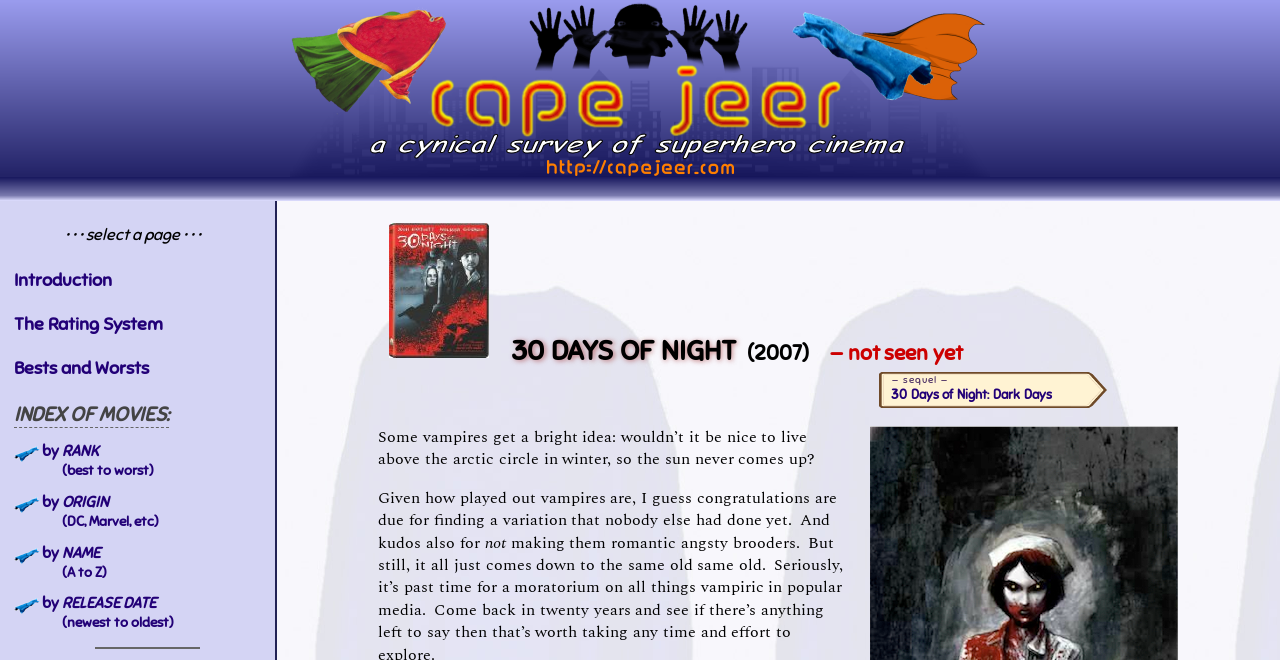Offer an extensive depiction of the webpage and its key elements.

The webpage is about a critical review of superhero cinema, specifically focusing on the movie "30 Days of Night". At the top, there is a large image with the title "Cape Jeer: a cynical survey of superhero cinema". Below the image, there is a navigation menu with links to different sections of the review, including "Introduction", "The Rating System", "Bests and Worsts", and "INDEX OF MOVIES".

The main content of the page is divided into two columns. The left column contains a series of headings and links, organized by different categories such as "by RANK (best to worst)", "by ORIGIN (DC, Marvel, etc)", "by NAME (A to Z)", and "by RELEASE DATE (newest to oldest)". Each heading has a corresponding link below it.

The right column contains a table with two rows. The top row has a heading "30 DAYS OF NIGHT (2007) — not seen yet" and the bottom row has a link to "30 Days of Night: Dark Days", which is a sequel to the original movie. There are also three blocks of text in the right column, which appear to be excerpts from the review. The first block discusses the idea of vampires living above the arctic circle in winter, the second block praises the movie for finding a unique variation on the vampire theme, and the third block contains a single word "not".

Overall, the webpage appears to be a detailed and organized review of the movie "30 Days of Night", with a focus on its place within the larger context of superhero cinema.